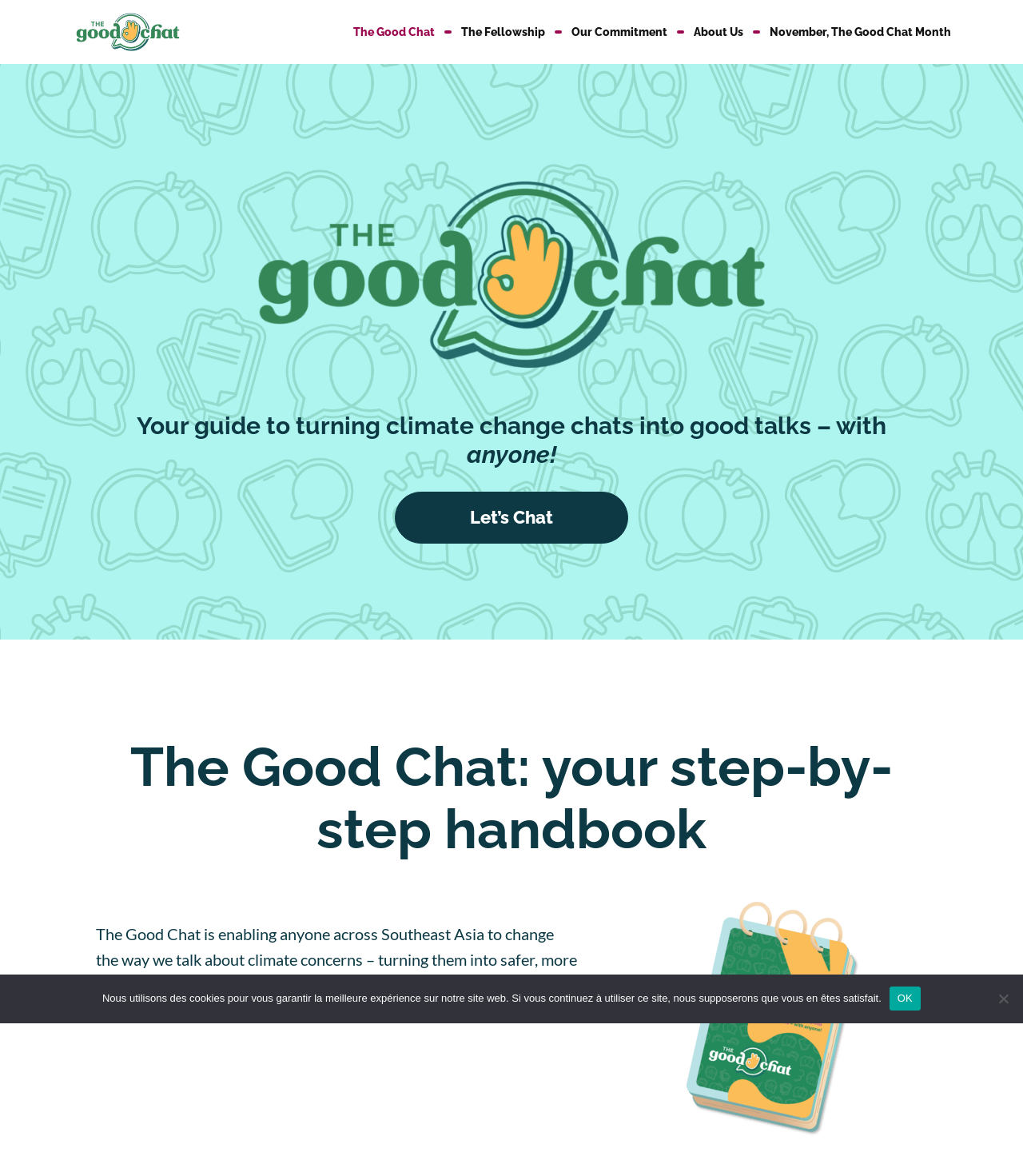Extract the bounding box coordinates for the UI element described by the text: "The Good Chat". The coordinates should be in the form of [left, top, right, bottom] with values between 0 and 1.

[0.345, 0.02, 0.425, 0.035]